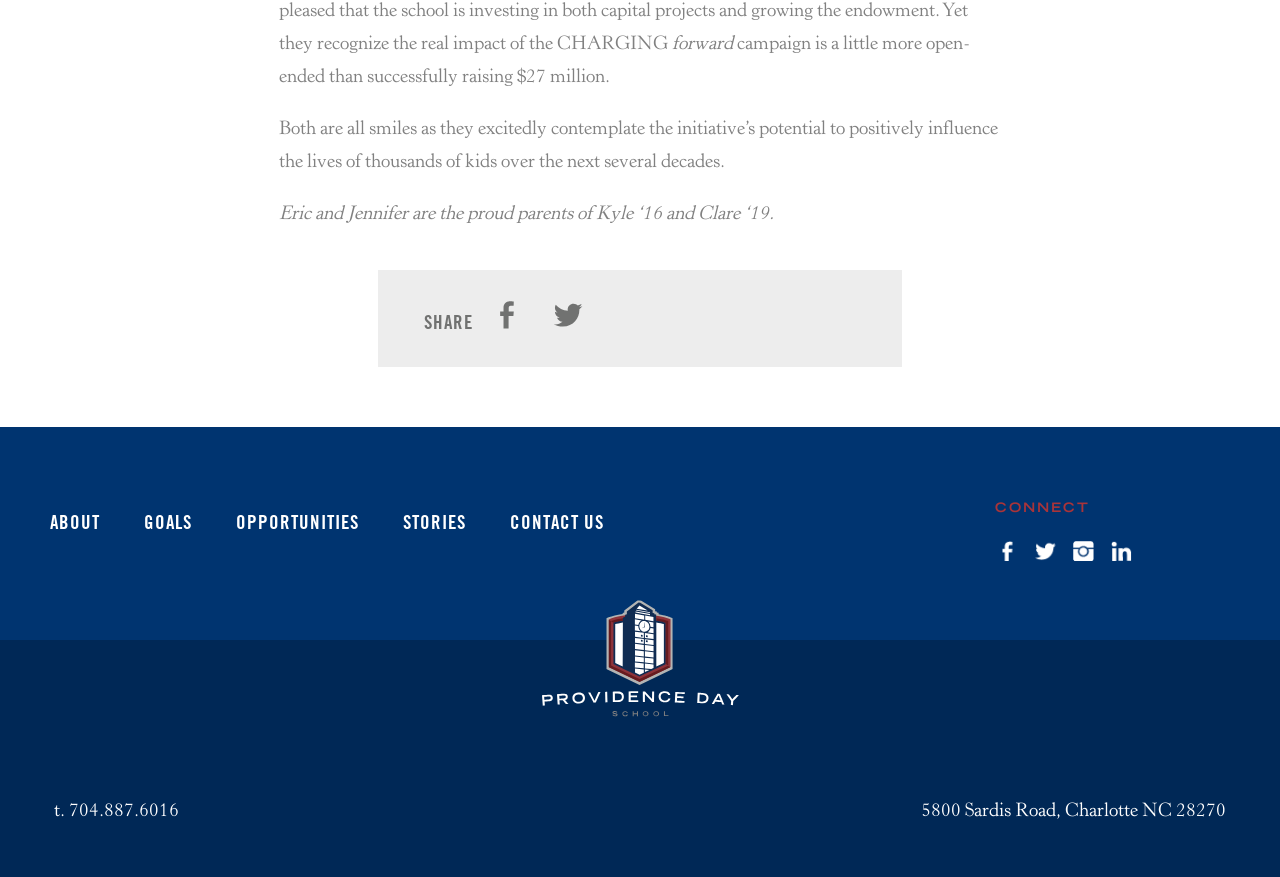Please identify the bounding box coordinates of the clickable region that I should interact with to perform the following instruction: "Click the CONTACT US link". The coordinates should be expressed as four float numbers between 0 and 1, i.e., [left, top, right, bottom].

[0.398, 0.582, 0.472, 0.609]